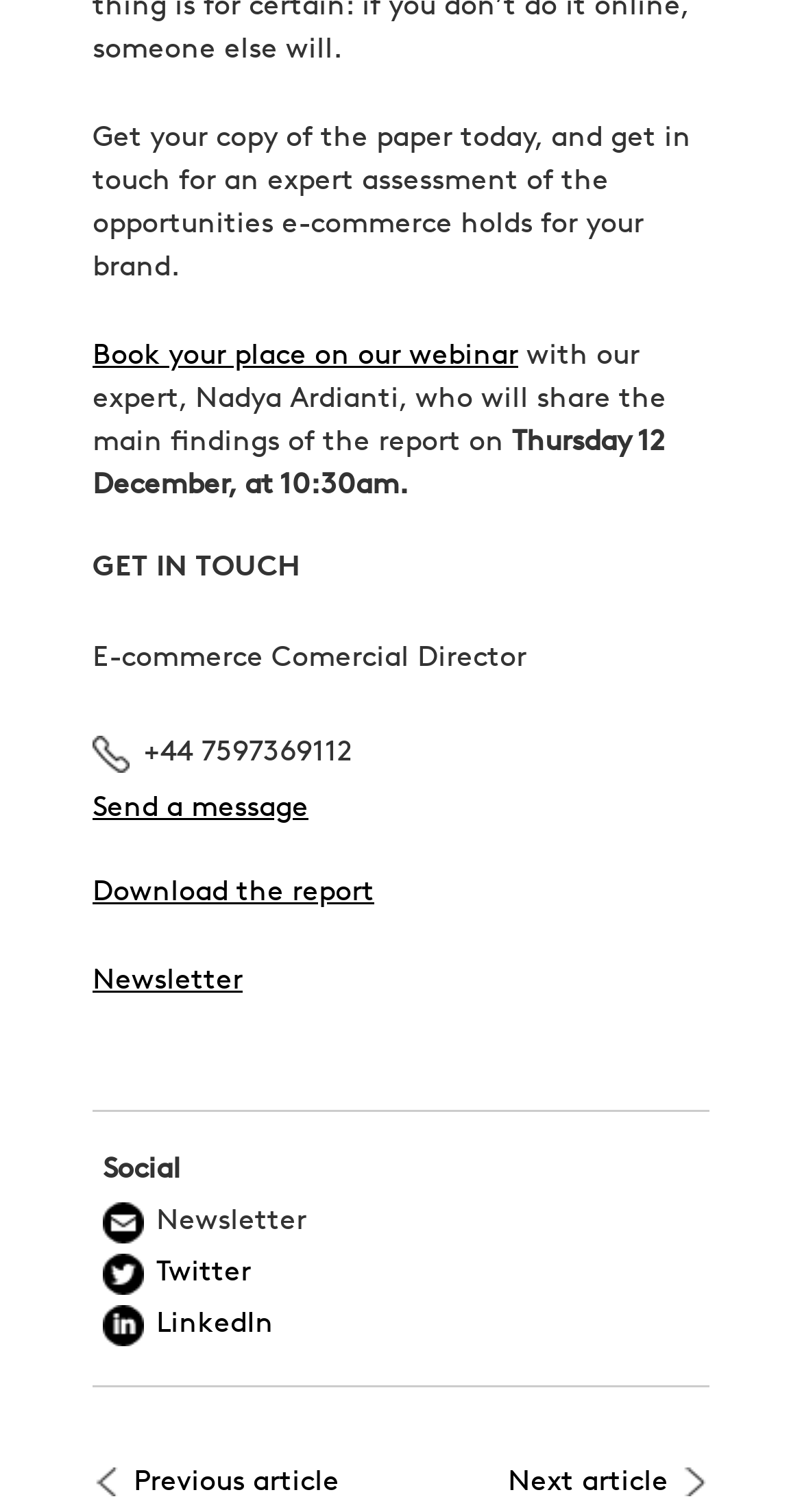Using the webpage screenshot and the element description Send a message, determine the bounding box coordinates. Specify the coordinates in the format (top-left x, top-left y, bottom-right x, bottom-right y) with values ranging from 0 to 1.

[0.115, 0.525, 0.385, 0.546]